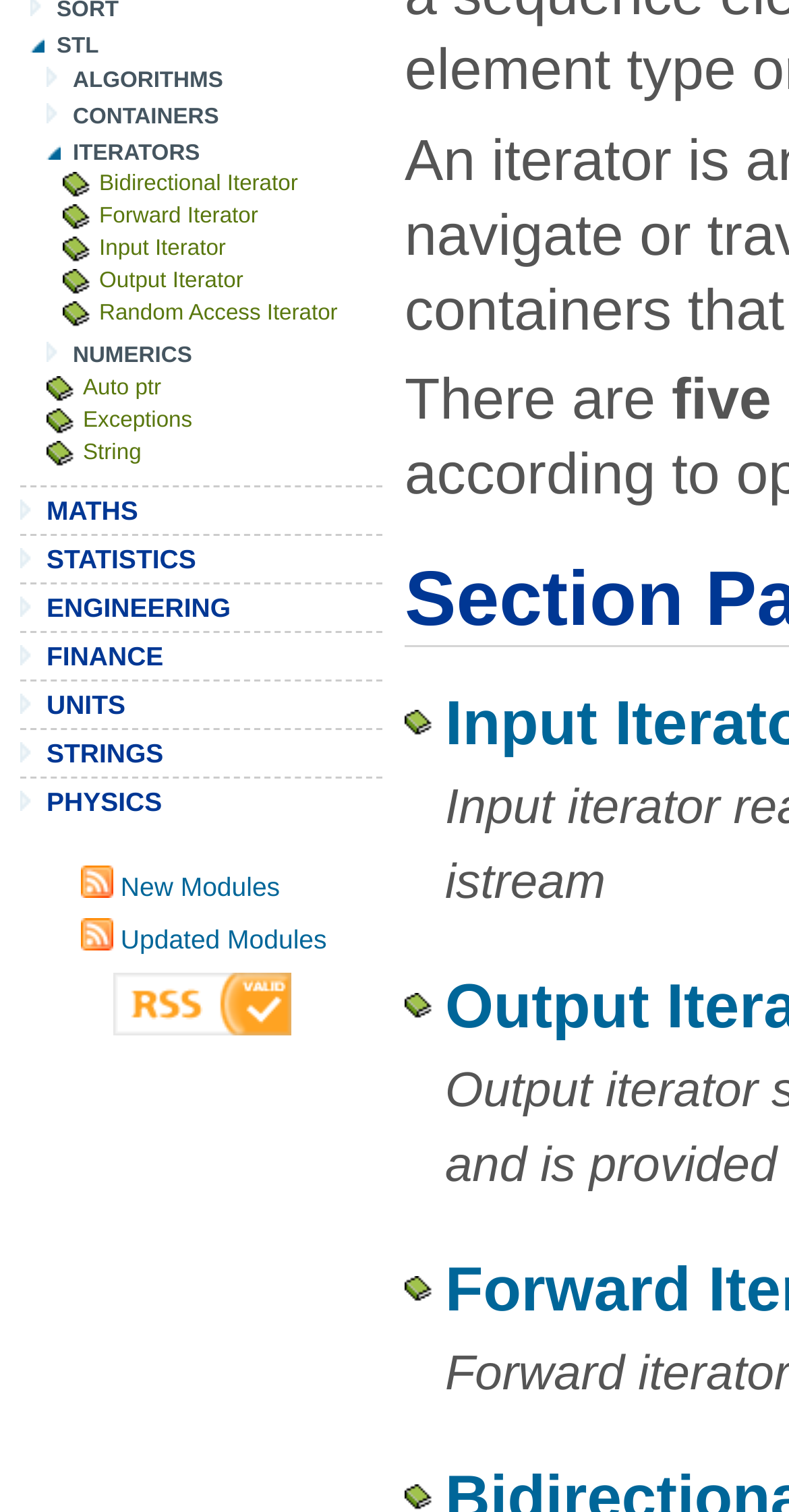Please determine the bounding box coordinates for the element with the description: "Forward Iterator".

[0.079, 0.135, 0.327, 0.154]